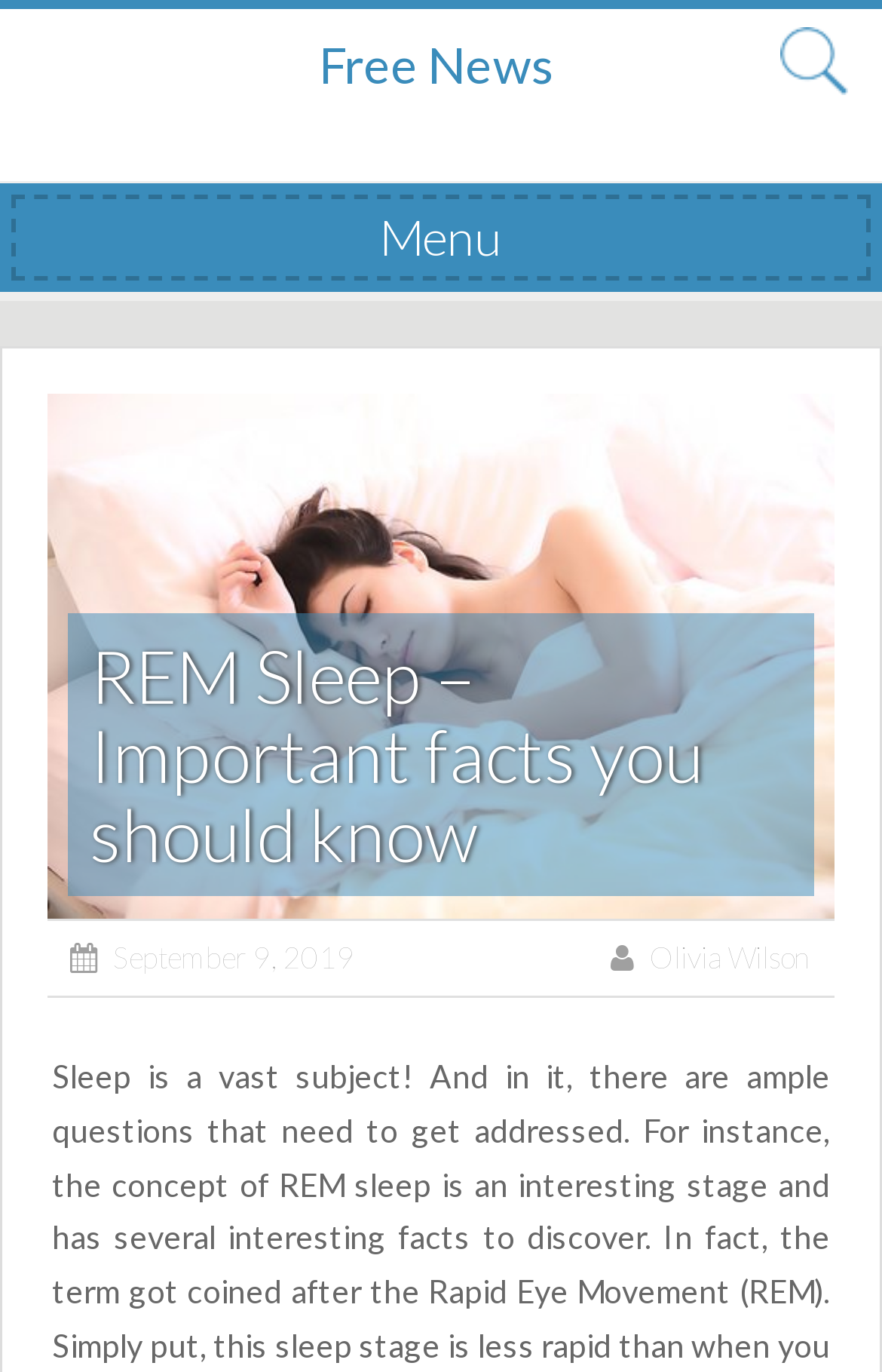Create an in-depth description of the webpage, covering main sections.

The webpage is about REM Sleep, providing important facts. At the top, there is a heading "Free News" with a link to "Free News" positioned below it. To the right of the heading, there is an image. 

Below the top section, there is a heading "Menu" with a link "Skip to content" positioned below it. 

The main content of the webpage starts with a heading "REM Sleep – Important facts you should know", which is positioned in the middle of the page. Below this heading, there is a section with a date "September 9, 2019" and an author "Olivia Wilson" positioned to the right of the date.